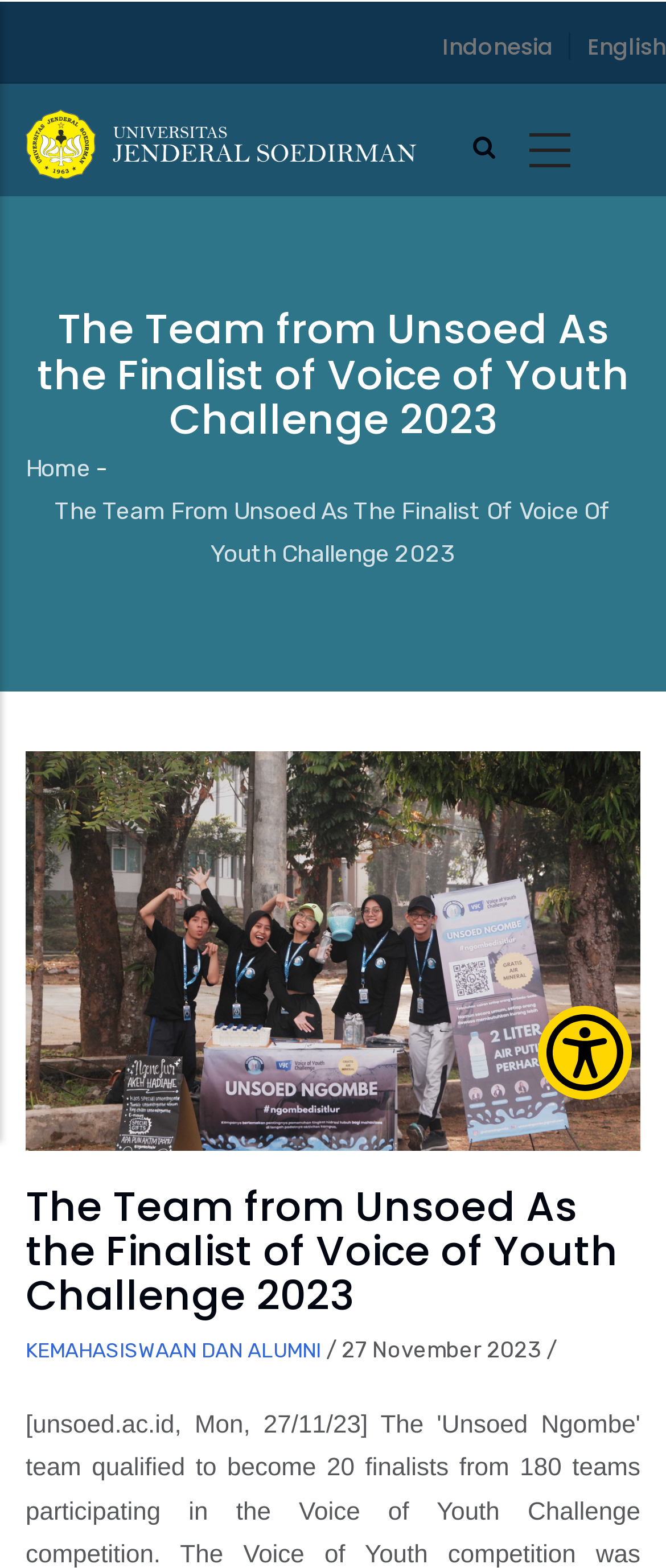Use a single word or phrase to respond to the question:
What is the name of the challenge?

Voice of Youth Challenge 2023